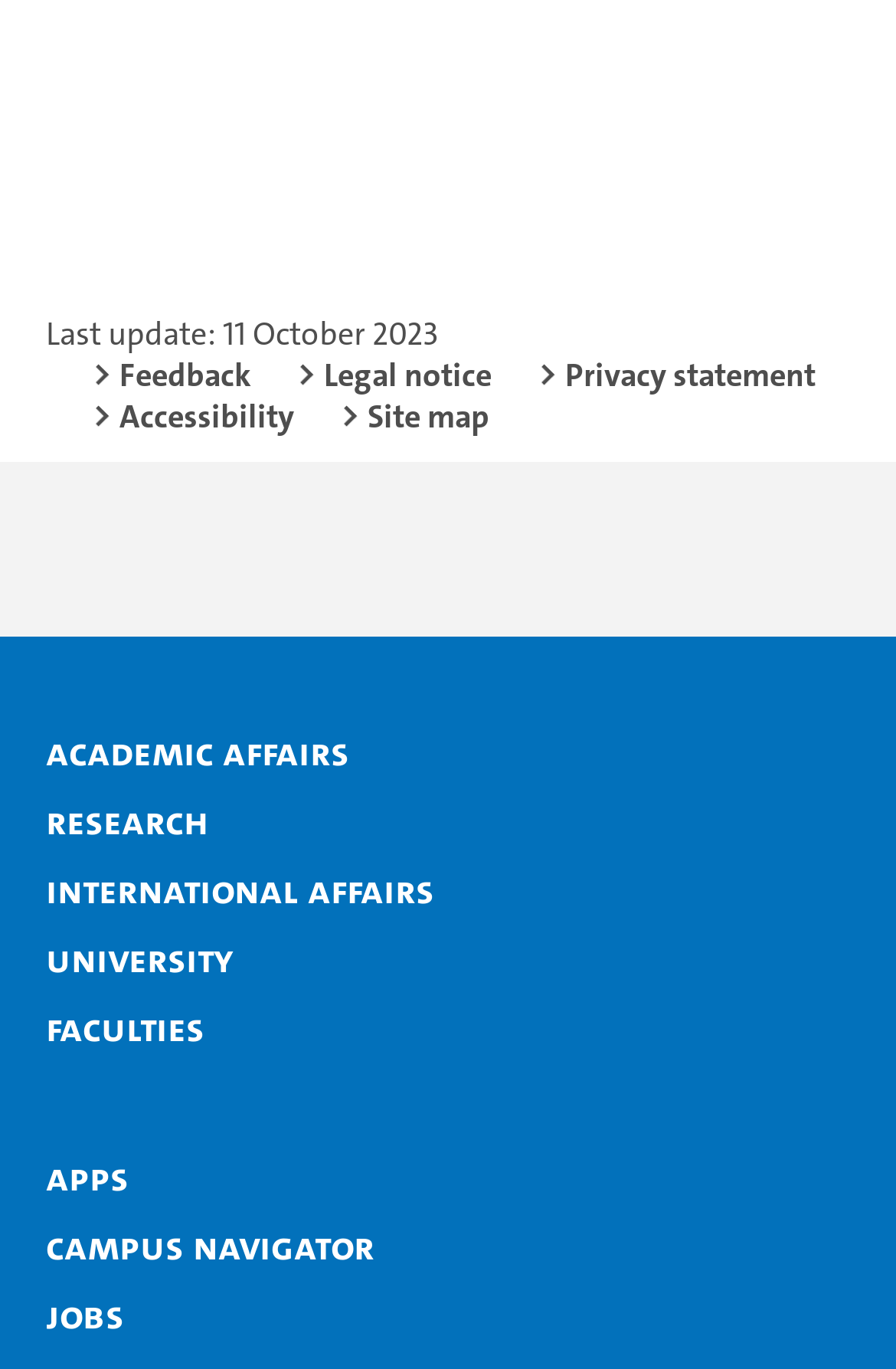Answer the following query concisely with a single word or phrase:
How many links are available in total?

15